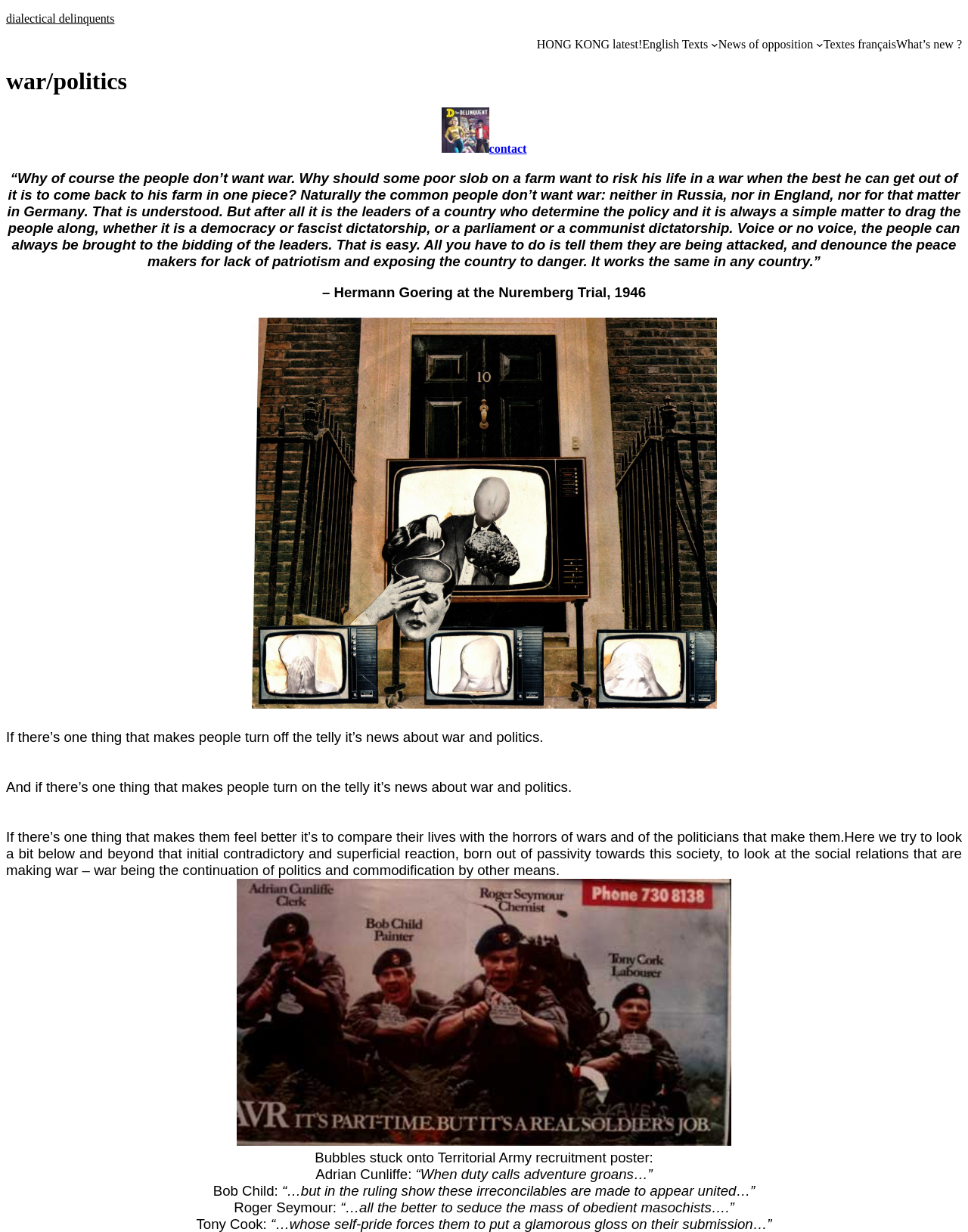Create a detailed summary of all the visual and textual information on the webpage.

This webpage is focused on war and politics, with a title "dialectical delinquents" at the top. Below the title, there are several links to different sections, including "HONG KONG latest!", "English Texts", "News of opposition", "Textes français", and "What’s new?". These links are aligned horizontally and take up a significant portion of the top section of the page.

On the left side of the page, there is a heading "war/politics" followed by a quote from Hermann Goering at the Nuremberg Trial in 1946. The quote is indented and takes up several lines of text.

To the right of the quote, there is an image of a book title, "cropped-delinquent-book-title-e1355336242477-300x285", which is aligned with the top of the quote. Below the image, there is a link to "contact".

The main content of the page is divided into several sections. The first section starts with a heading that spans the entire width of the page, followed by a series of static text blocks that discuss people's reactions to war and politics. The text is arranged in a column, with each block separated by a small gap.

Below the text, there is an image of "No 10 Downing St copie", which is aligned to the left. The image is followed by more static text blocks that discuss the contradictions in people's reactions to war and politics.

Further down the page, there are more images, including "army graffiti copy", which is aligned to the left. The image is followed by more static text blocks that discuss the social relations that lead to war.

Throughout the page, there are a total of 7 images, including the book title, No 10 Downing St copie, and army graffiti copy. There are also several links to different sections and a button to expand the "English Texts" submenu.